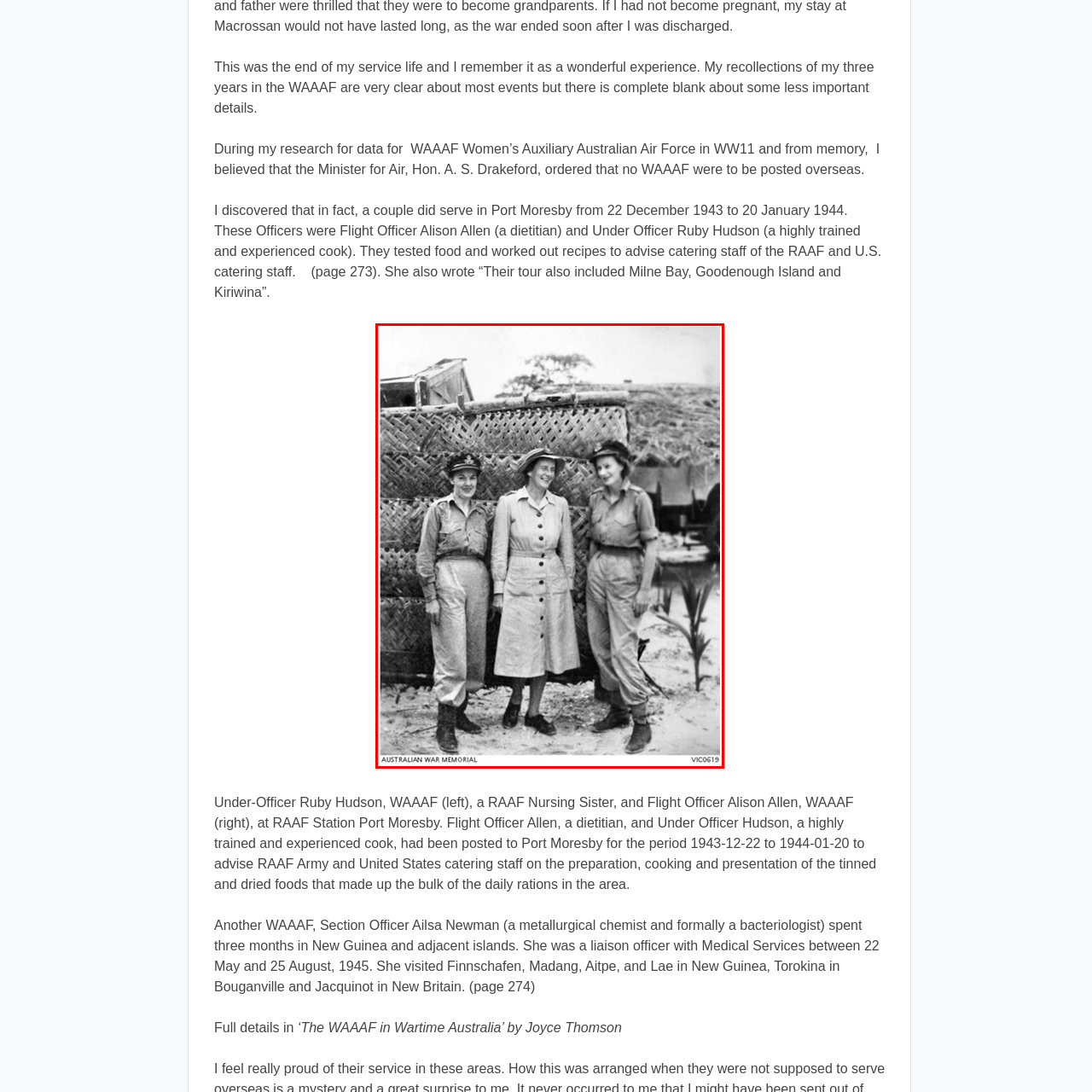Focus your attention on the image enclosed by the red boundary and provide a thorough answer to the question that follows, based on the image details: What is the role of the women in the image?

The women in the image are providing vital assistance and expertise to RAAF and U.S. catering staff on food preparation and presentation, thus contributing to the war efforts in the Pacific region.